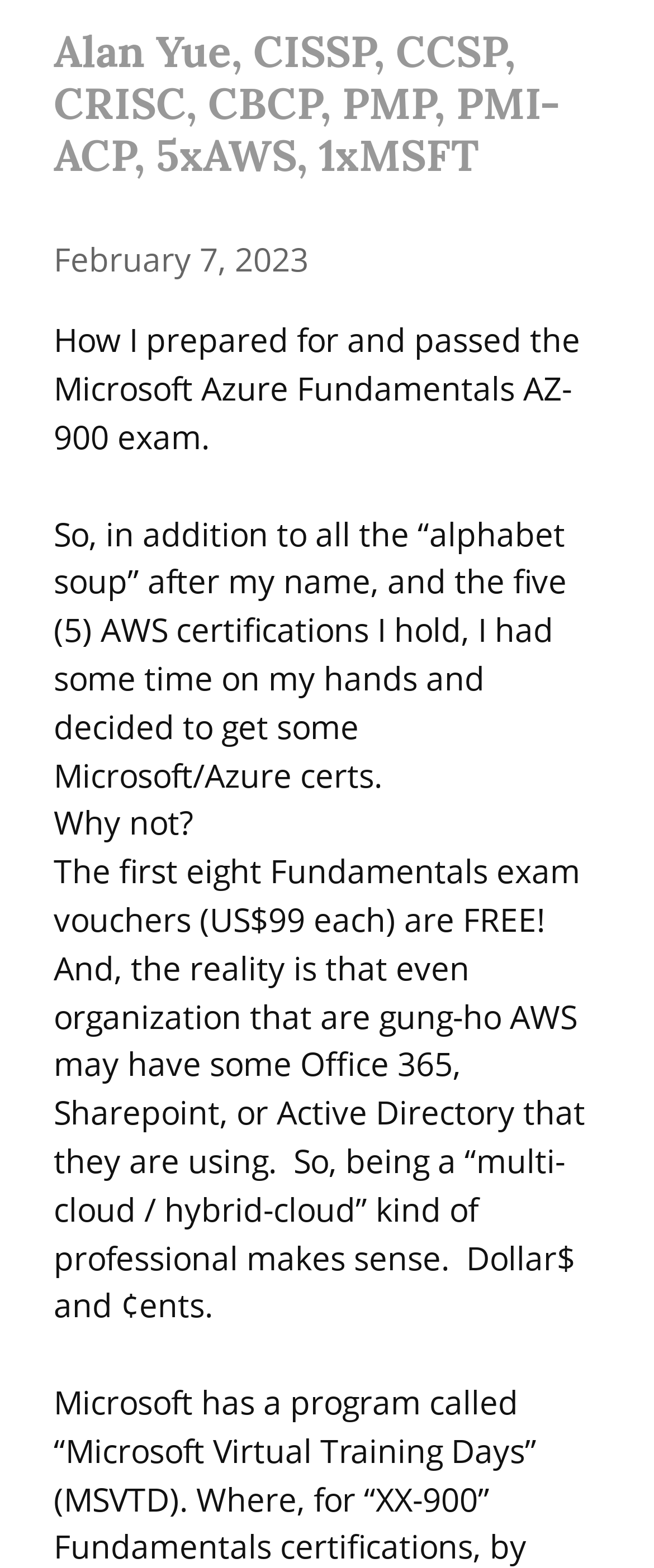Identify the first-level heading on the webpage and generate its text content.

Alan Yue, CISSP, CCSP, CRISC, CBCP, PMP, PMI-ACP, 5xAWS, 1xMSFT